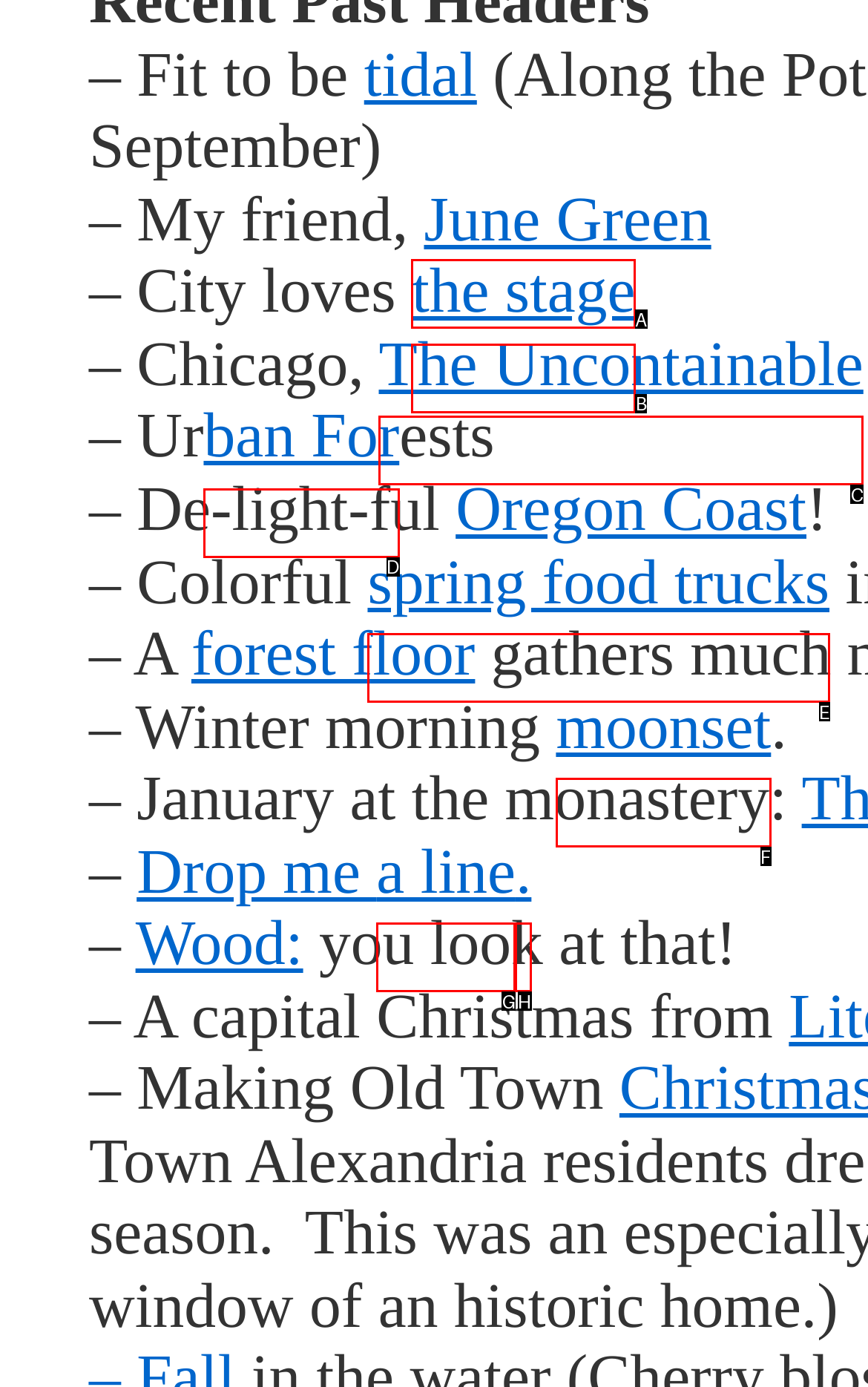Determine which HTML element to click to execute the following task: explore the stage Answer with the letter of the selected option.

A